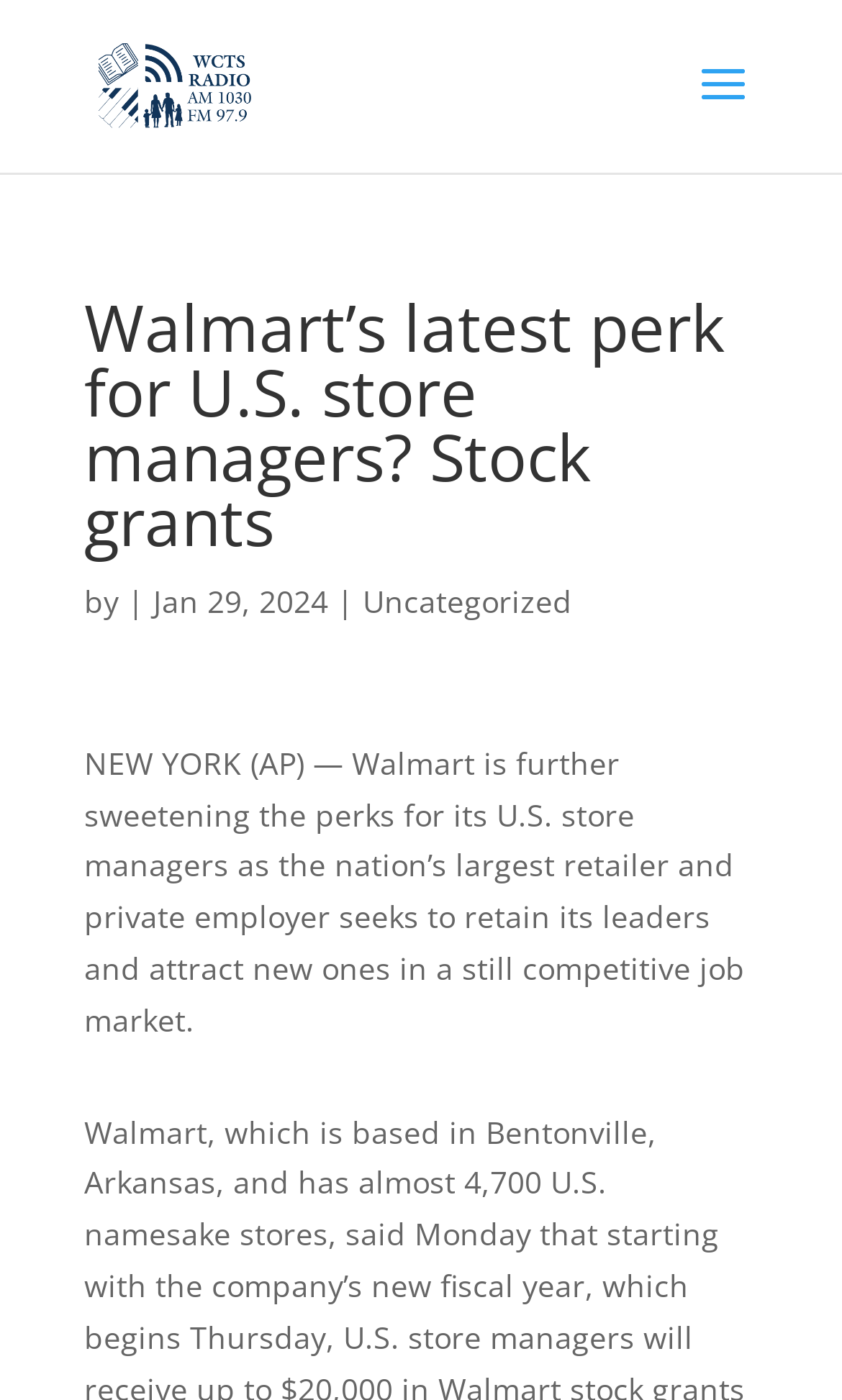Give a concise answer using only one word or phrase for this question:
What is the category of the article?

Uncategorized